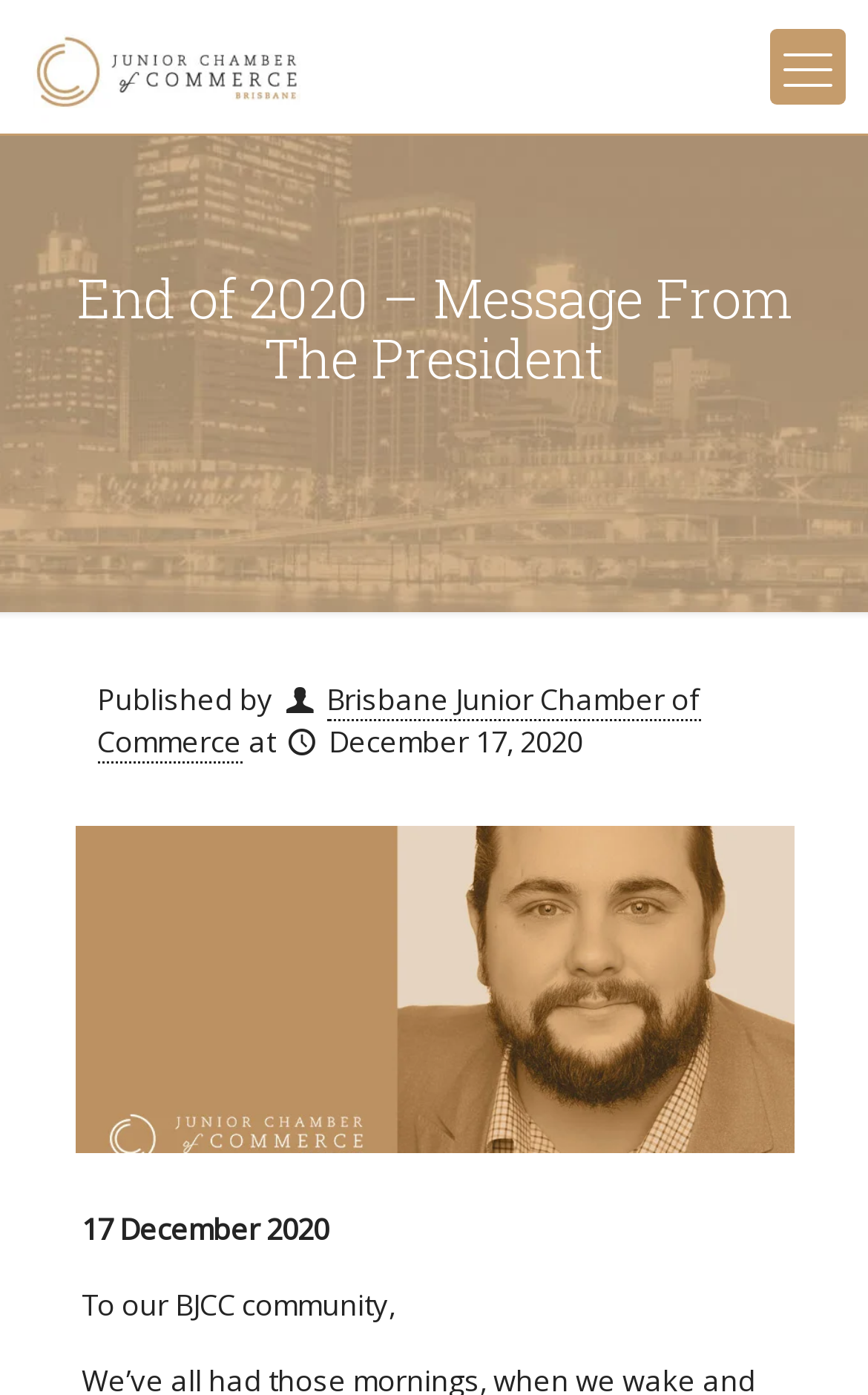How many paragraphs are in the main message?
Utilize the image to construct a detailed and well-explained answer.

I found the answer by looking at the StaticText elements which contain the main message. There are at least two StaticText elements with different text, indicating that there is at least one paragraph in the main message.